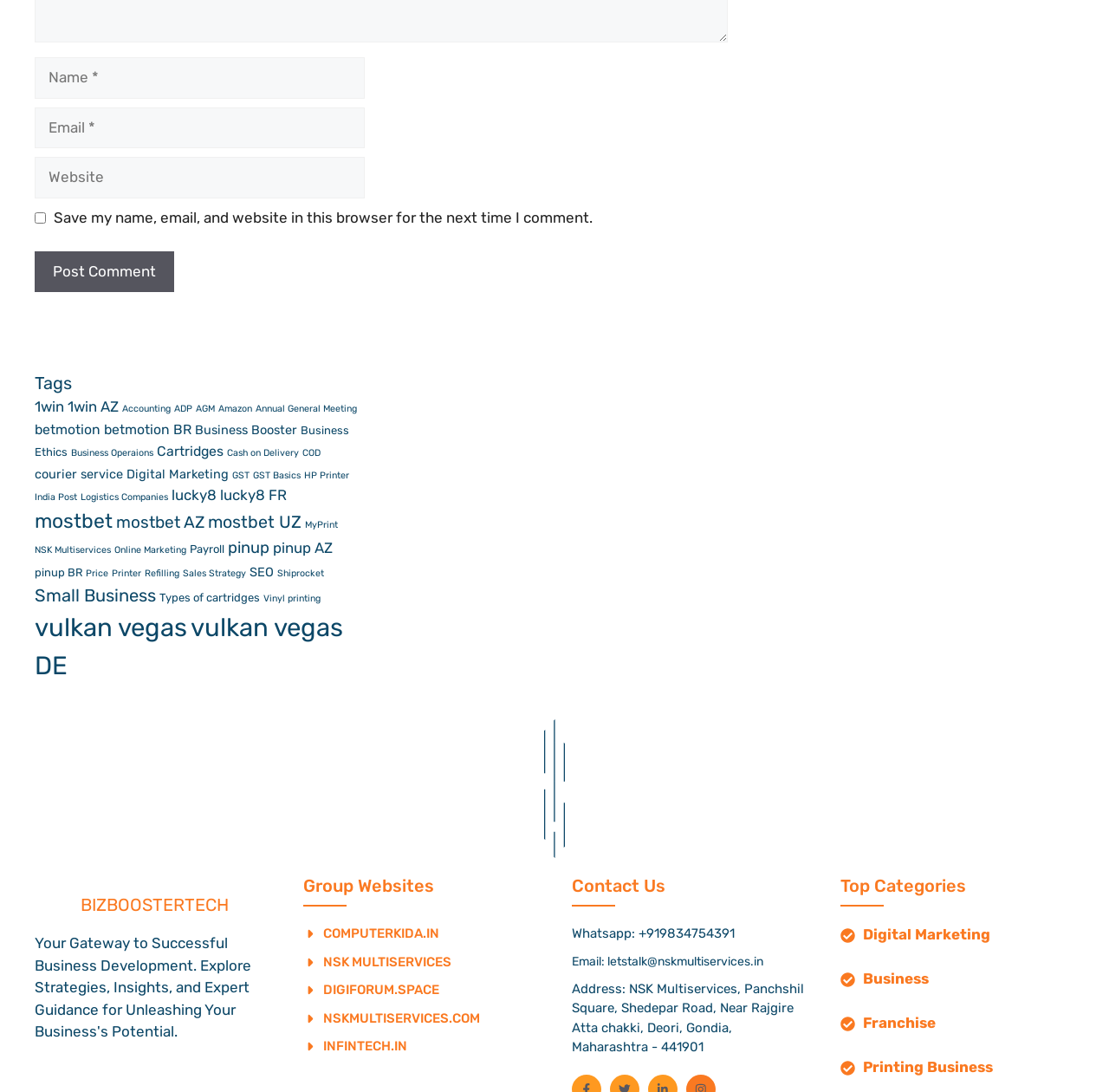Can you provide the bounding box coordinates for the element that should be clicked to implement the instruction: "Visit the 'Tags' page"?

[0.031, 0.339, 0.323, 0.363]